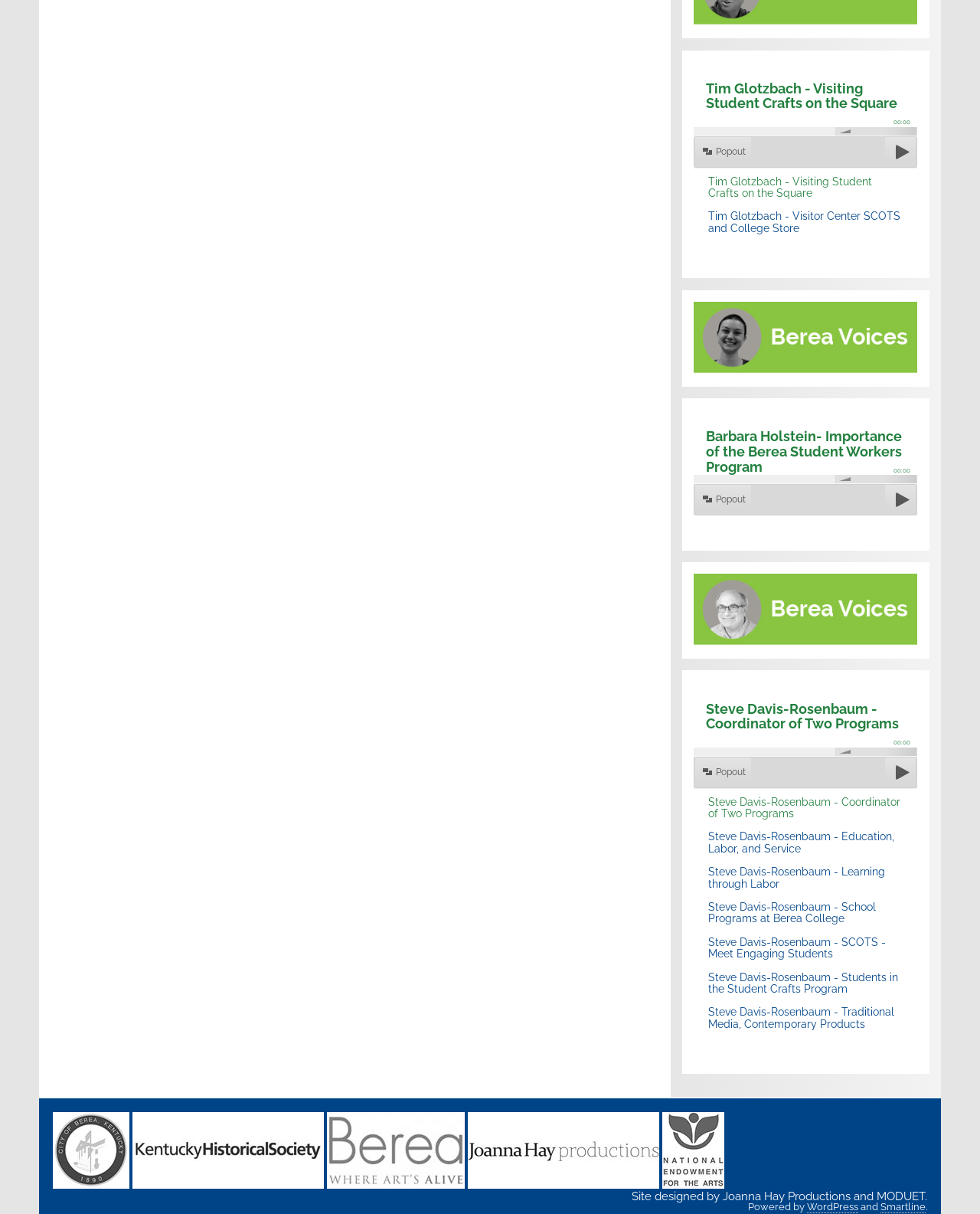Determine the bounding box coordinates of the clickable element to achieve the following action: 'Click on the link 'Steve Davis-Rosenbaum - Coordinator of Two Programs''. Provide the coordinates as four float values between 0 and 1, formatted as [left, top, right, bottom].

[0.715, 0.652, 0.929, 0.68]